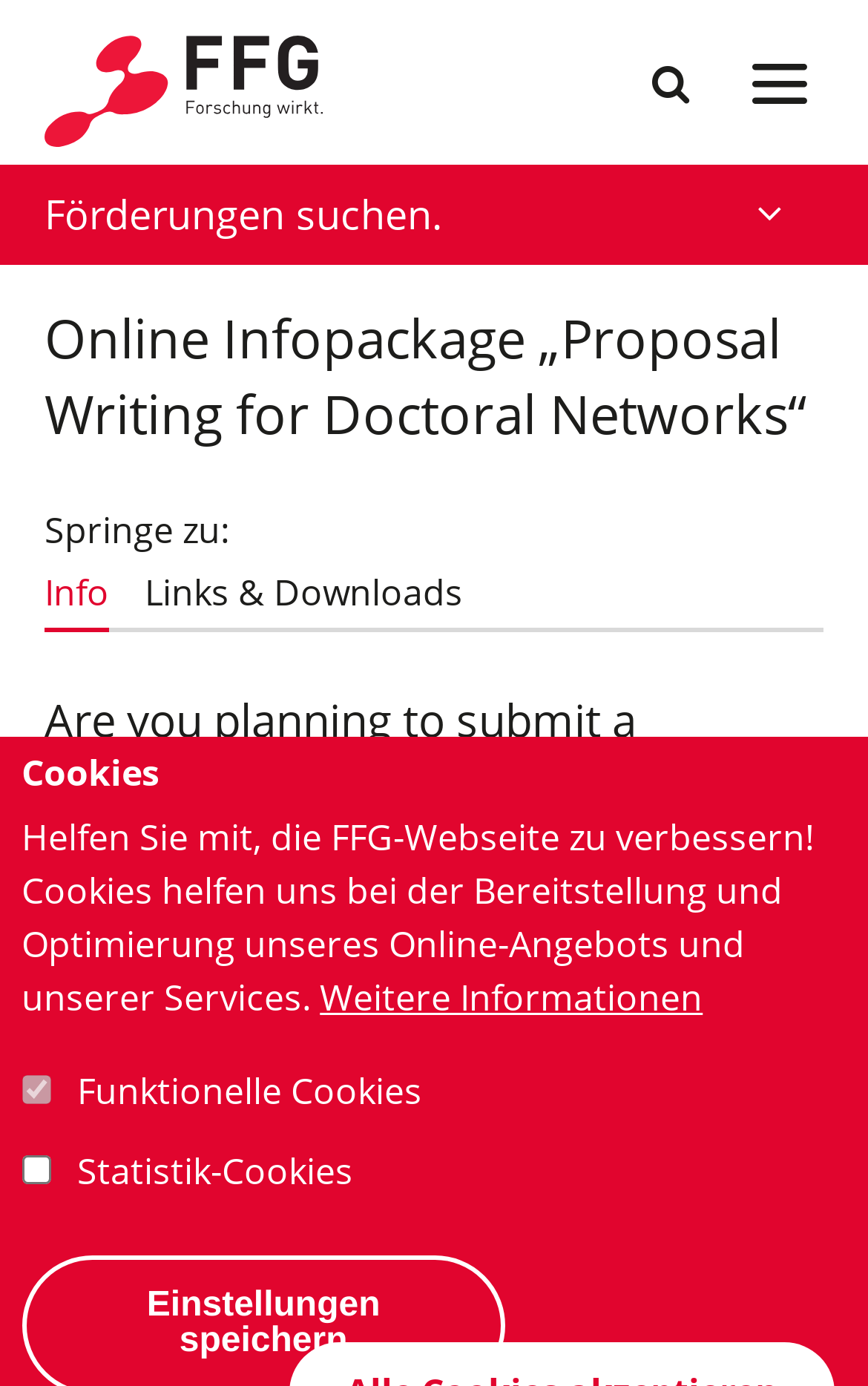Pinpoint the bounding box coordinates for the area that should be clicked to perform the following instruction: "Go to 'Förderungen suchen'".

[0.051, 0.132, 0.949, 0.178]